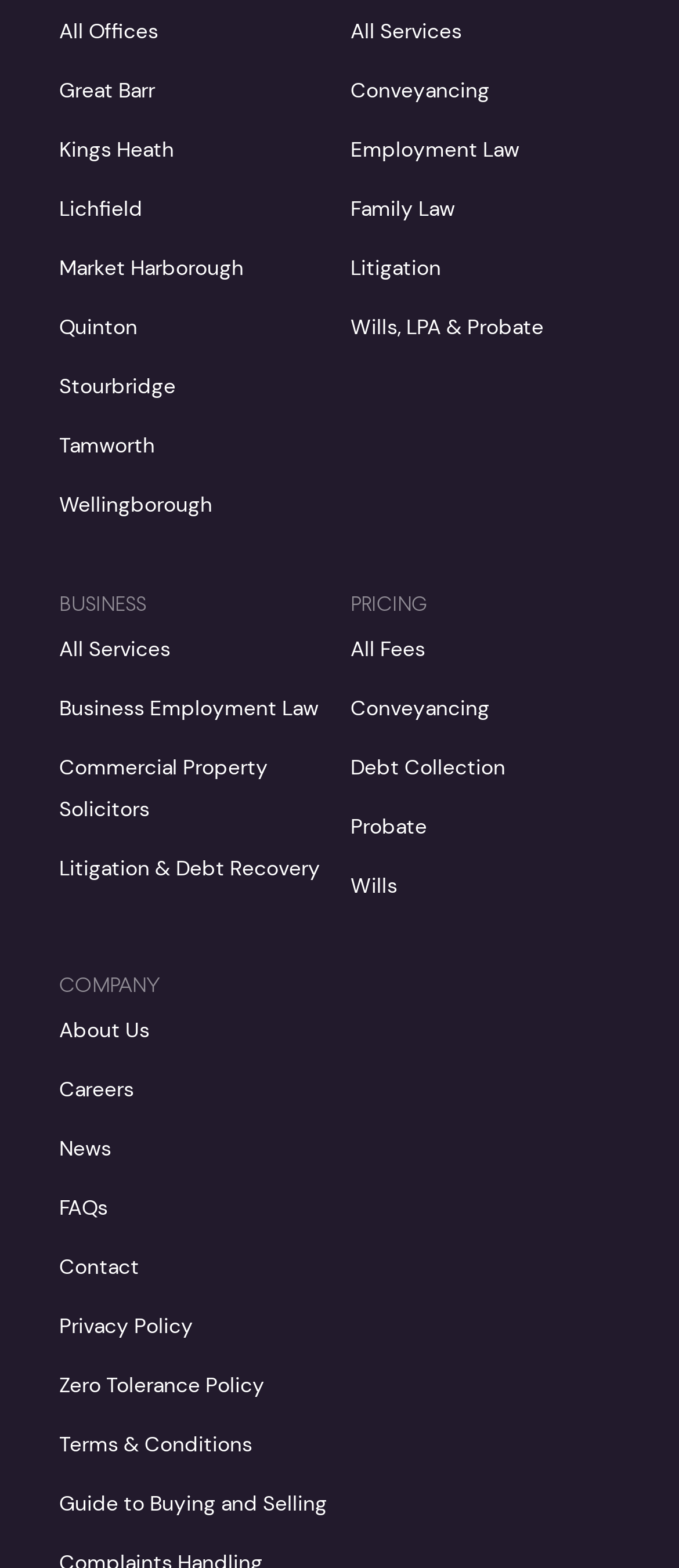Identify the bounding box coordinates of the section that should be clicked to achieve the task described: "Click on All Offices".

[0.087, 0.011, 0.233, 0.029]